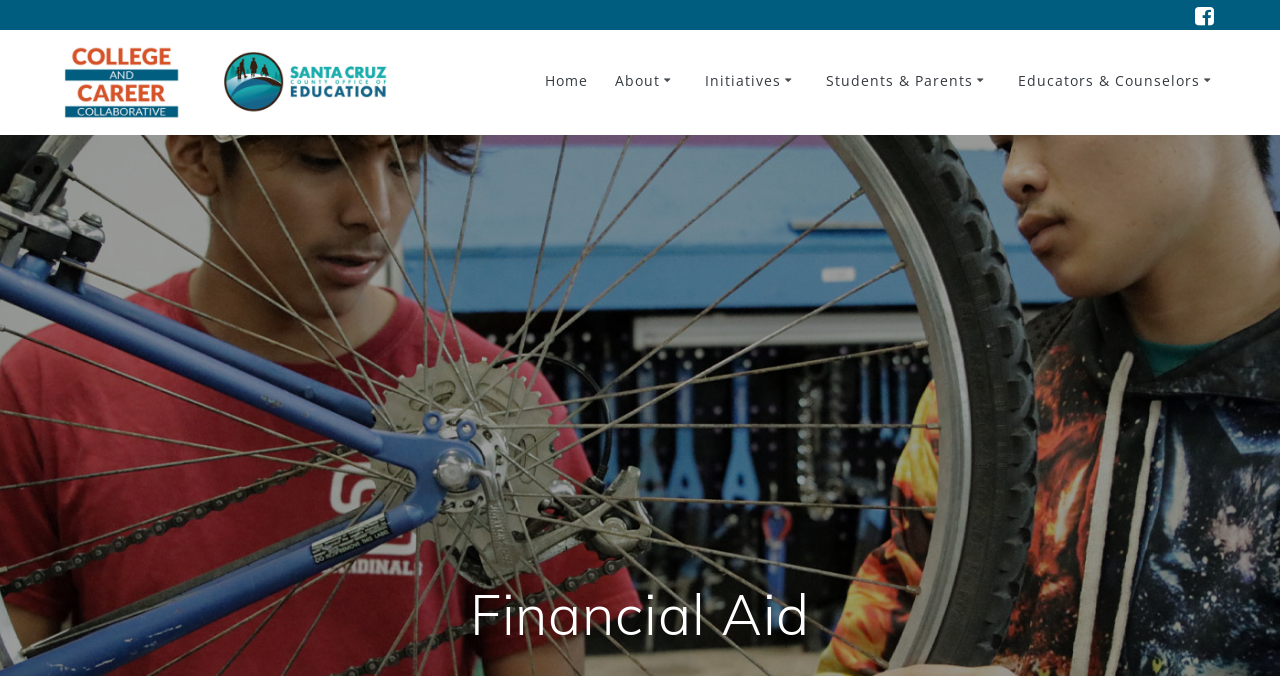Please specify the bounding box coordinates of the clickable section necessary to execute the following command: "go to home page".

[0.425, 0.103, 0.459, 0.141]